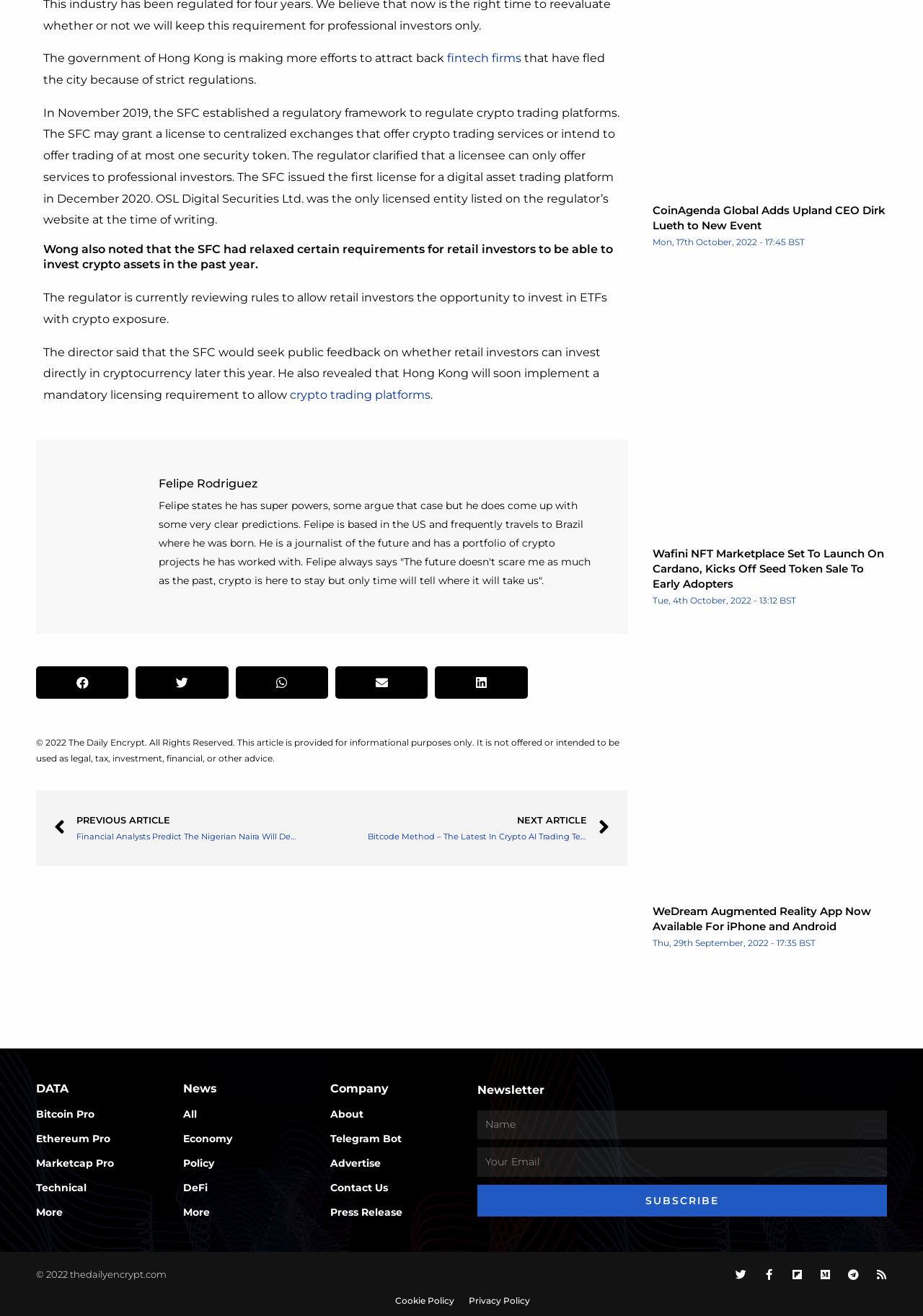Provide a brief response using a word or short phrase to this question:
What is the purpose of the buttons at the bottom of the page?

Share on social media